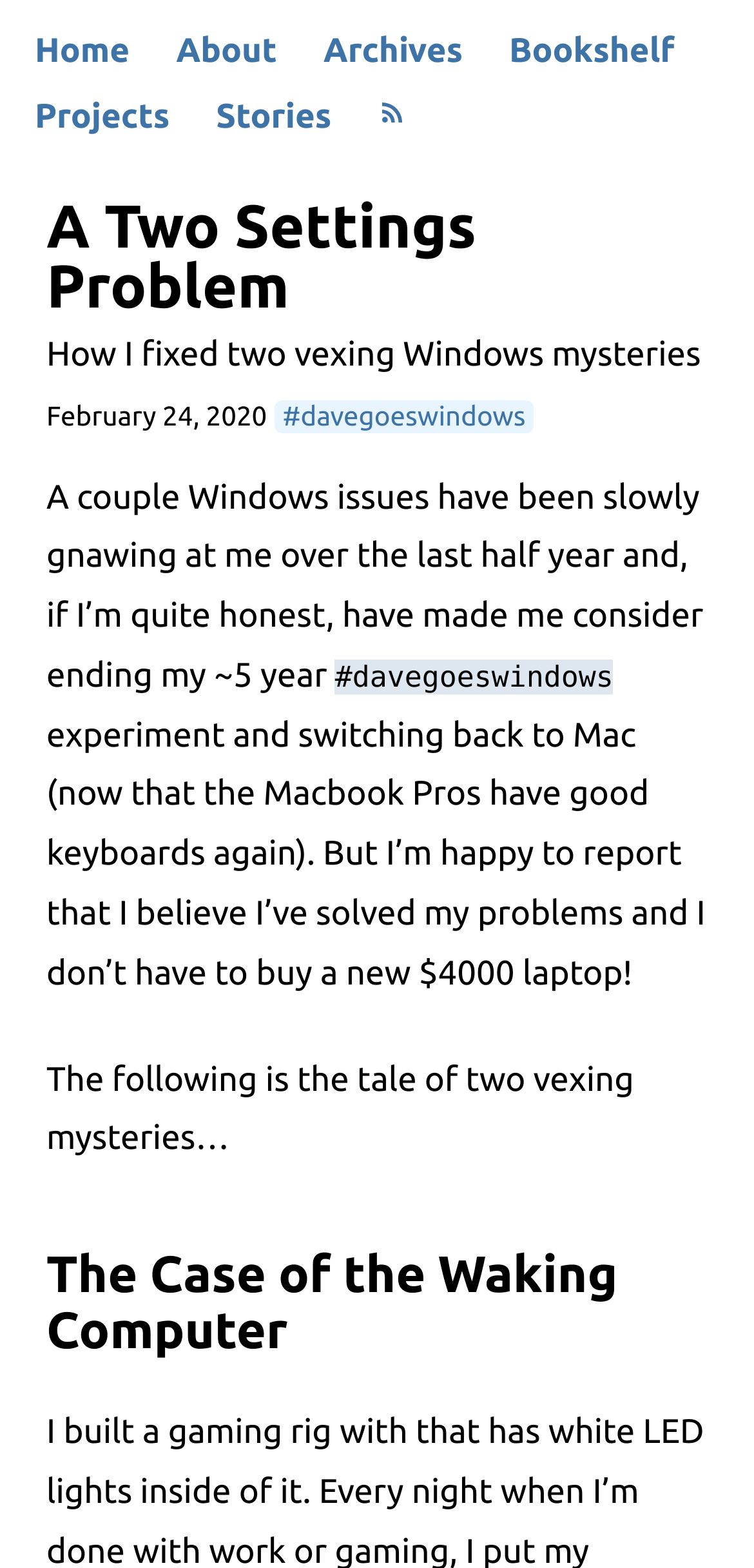Can you determine the bounding box coordinates of the area that needs to be clicked to fulfill the following instruction: "go to Articles"?

None